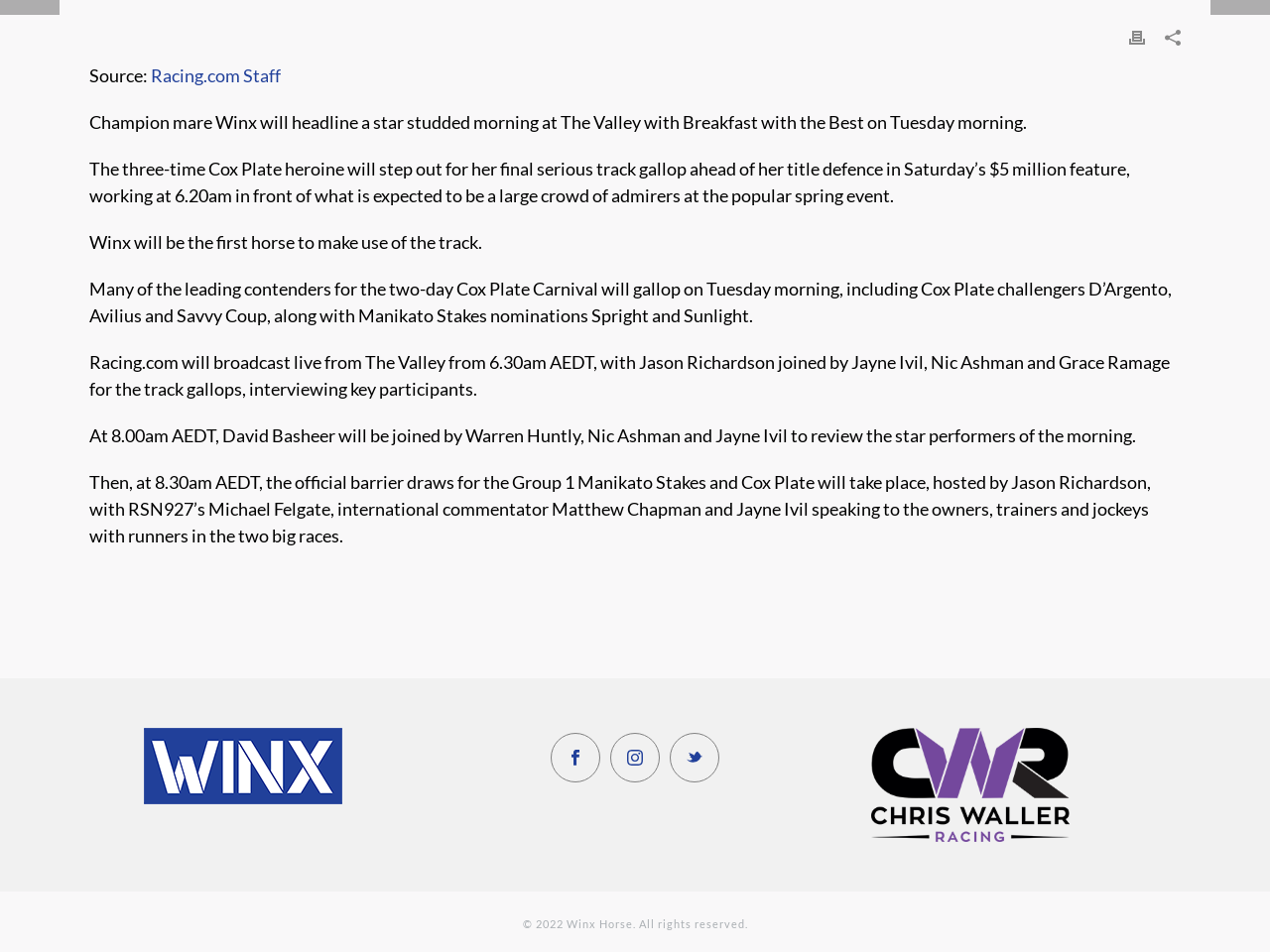Please find the bounding box coordinates (top-left x, top-left y, bottom-right x, bottom-right y) in the screenshot for the UI element described as follows: Racing.com Staff

[0.119, 0.068, 0.221, 0.091]